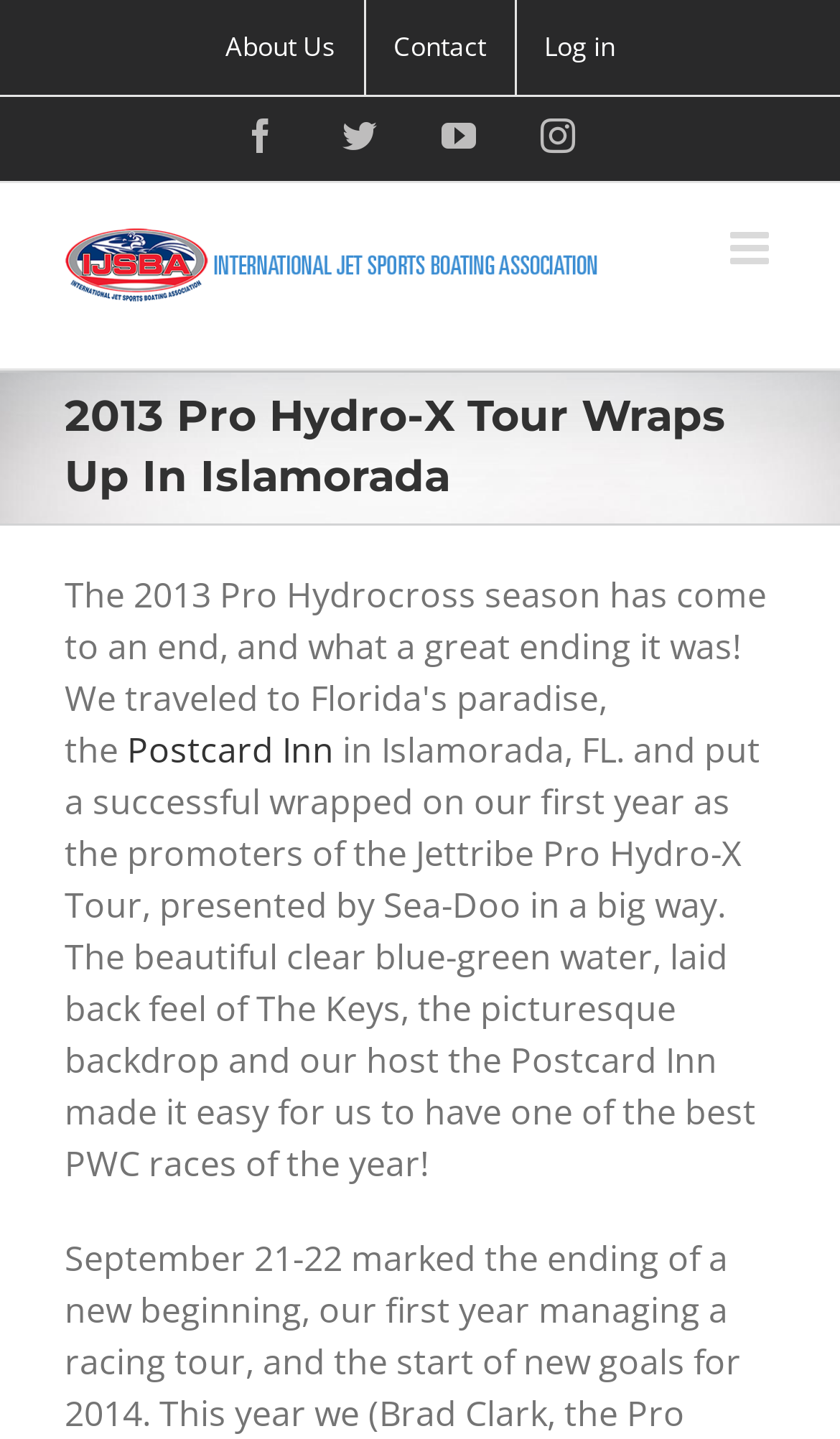Identify and extract the main heading of the webpage.

2013 Pro Hydro-X Tour Wraps Up In Islamorada